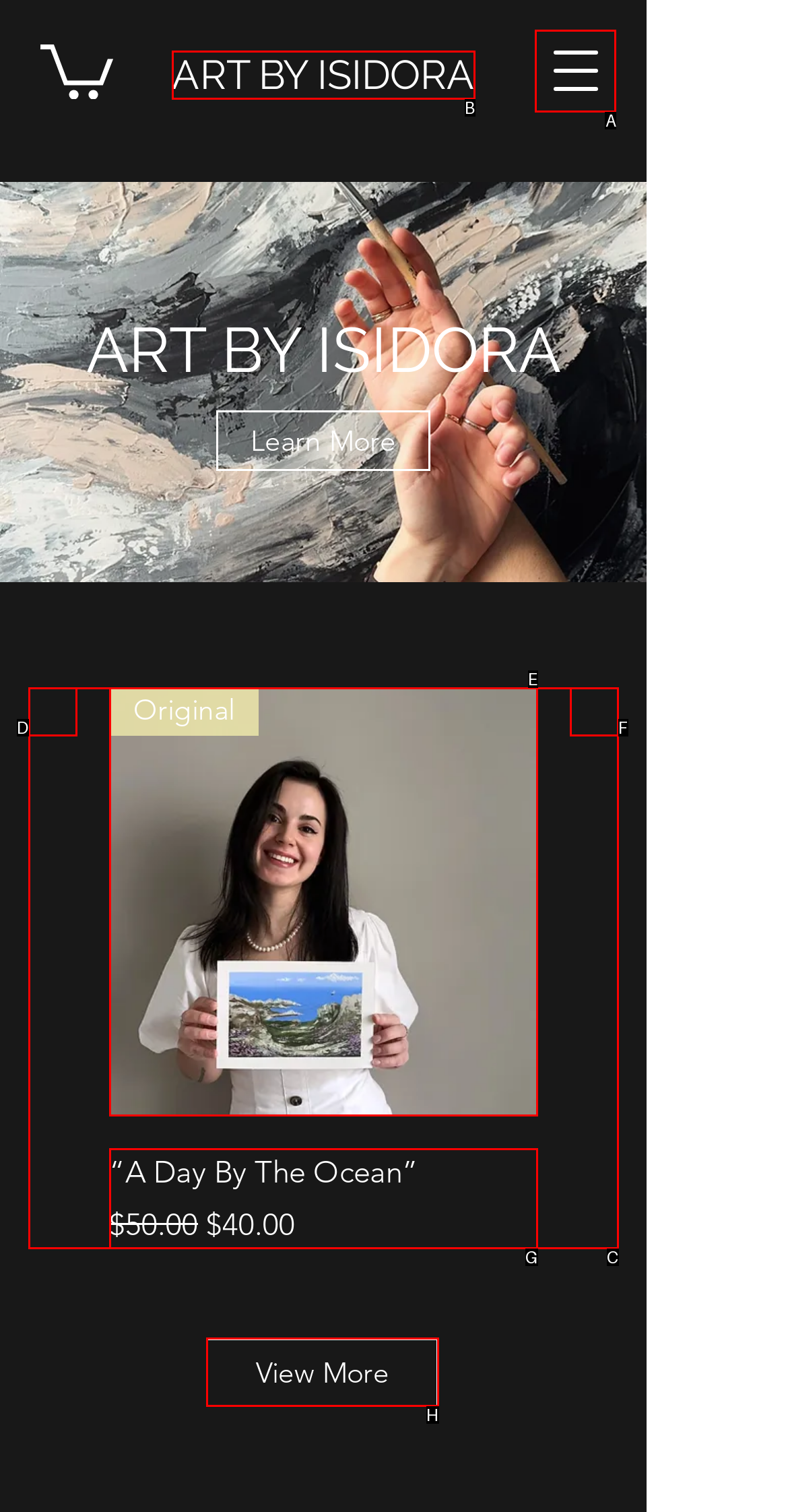Select the letter of the UI element you need to click on to fulfill this task: Click the navigation menu button. Write down the letter only.

A